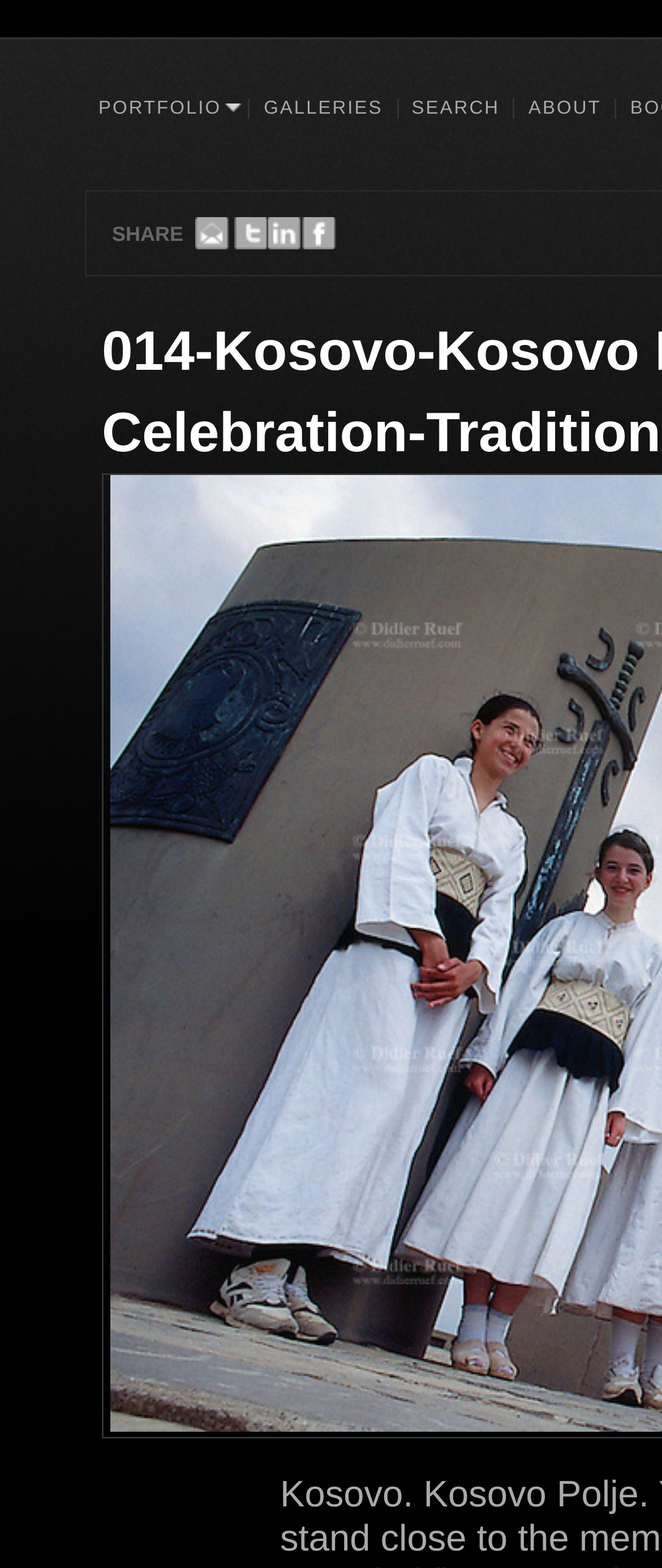Locate the bounding box coordinates of the element I should click to achieve the following instruction: "Read the article about Alundra".

None